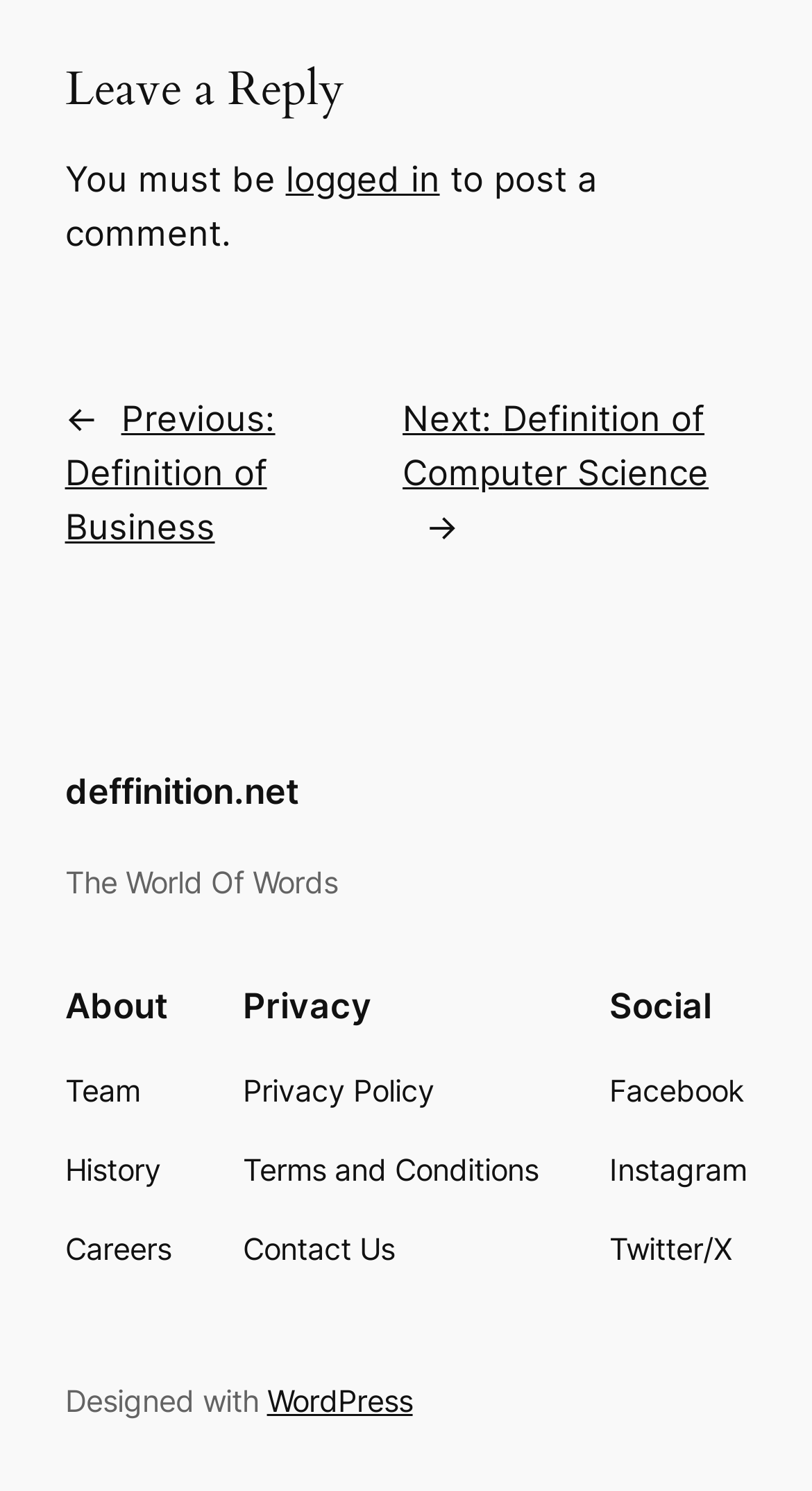Highlight the bounding box coordinates of the element you need to click to perform the following instruction: "Check the 'Privacy Policy'."

[0.299, 0.716, 0.535, 0.747]